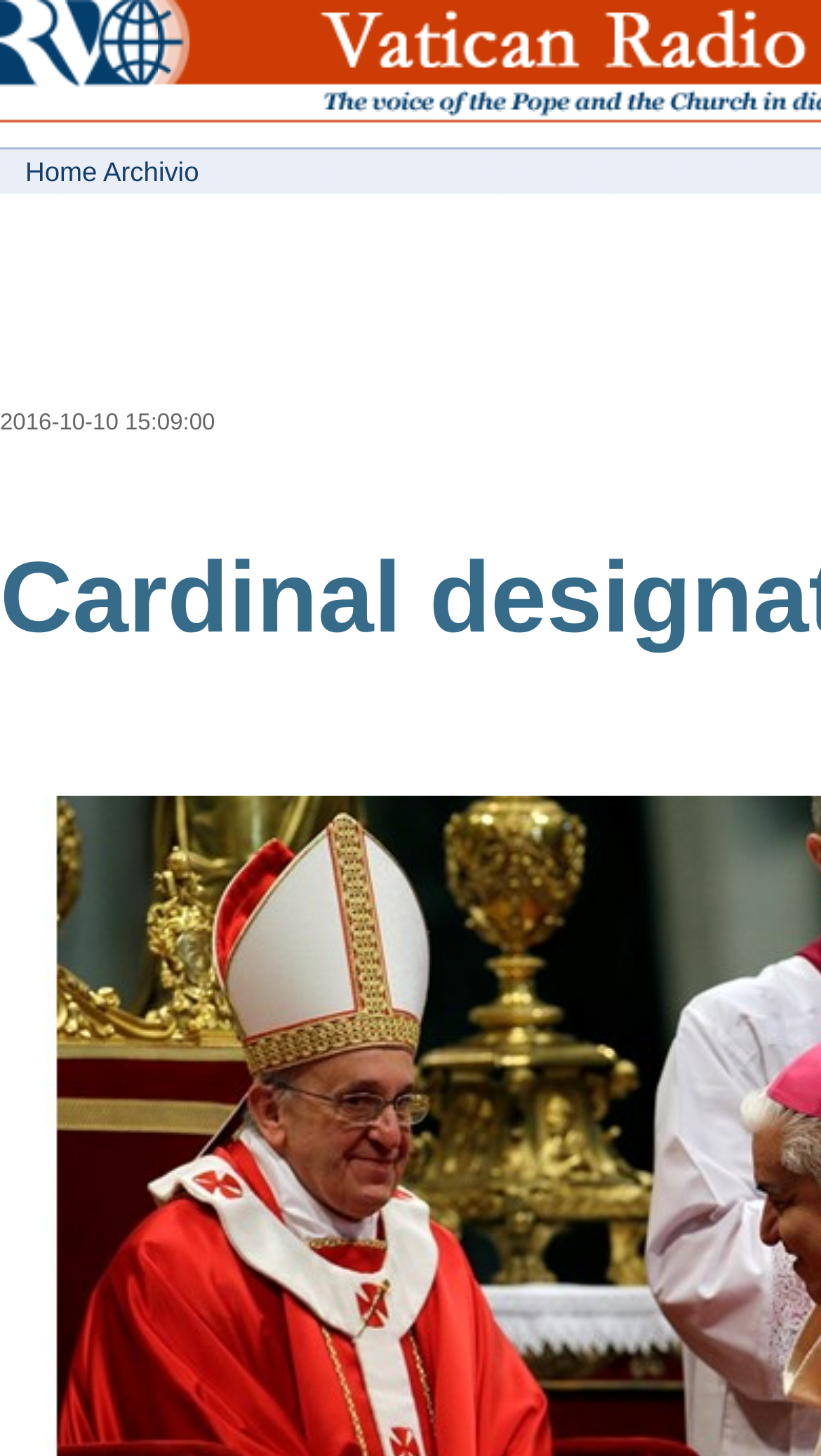Can you extract the headline from the webpage for me?

Cardinal designate Tobin asks for prayers